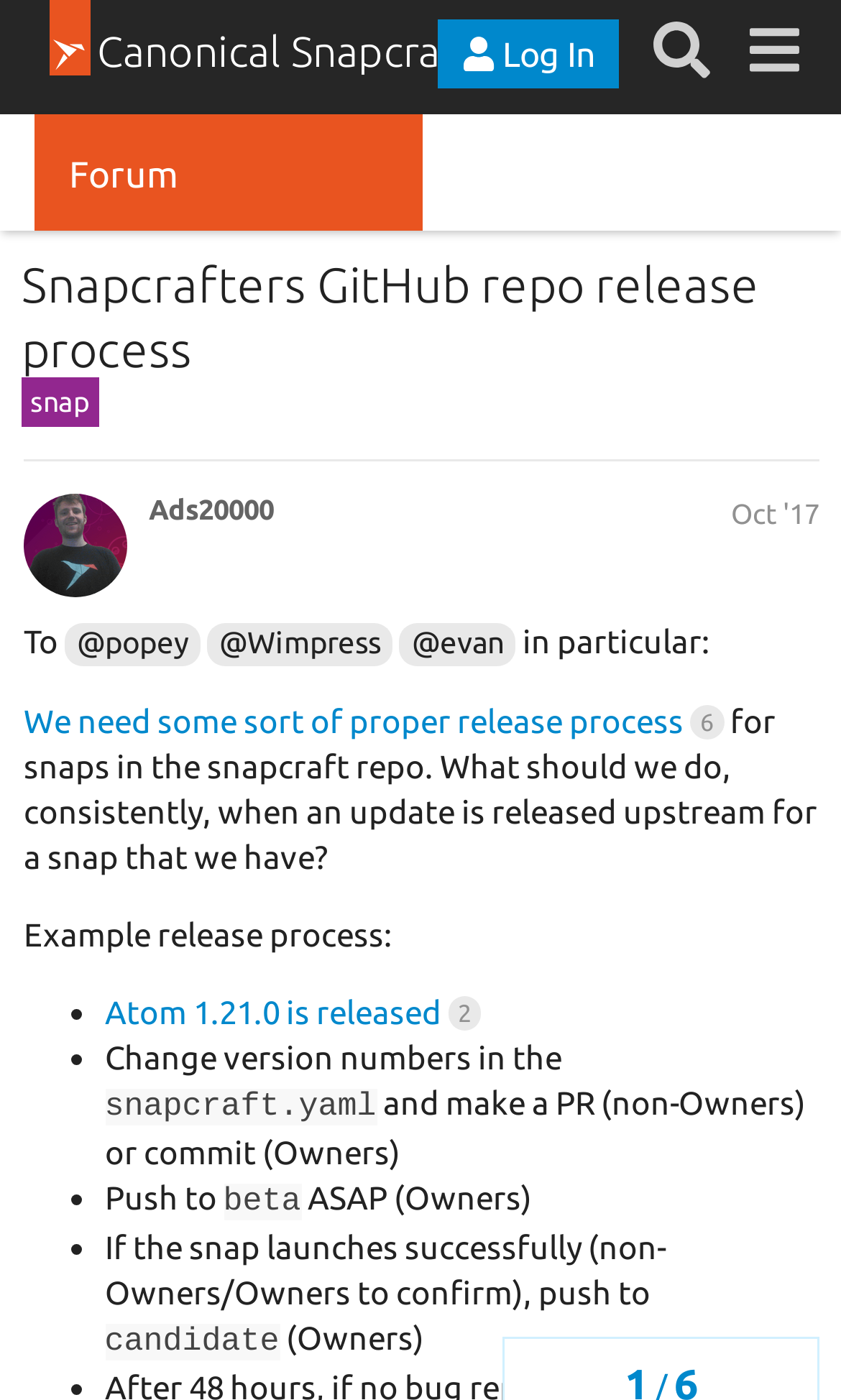Determine the bounding box coordinates for the area that should be clicked to carry out the following instruction: "Click on the 'Log In' button".

[0.521, 0.013, 0.736, 0.062]